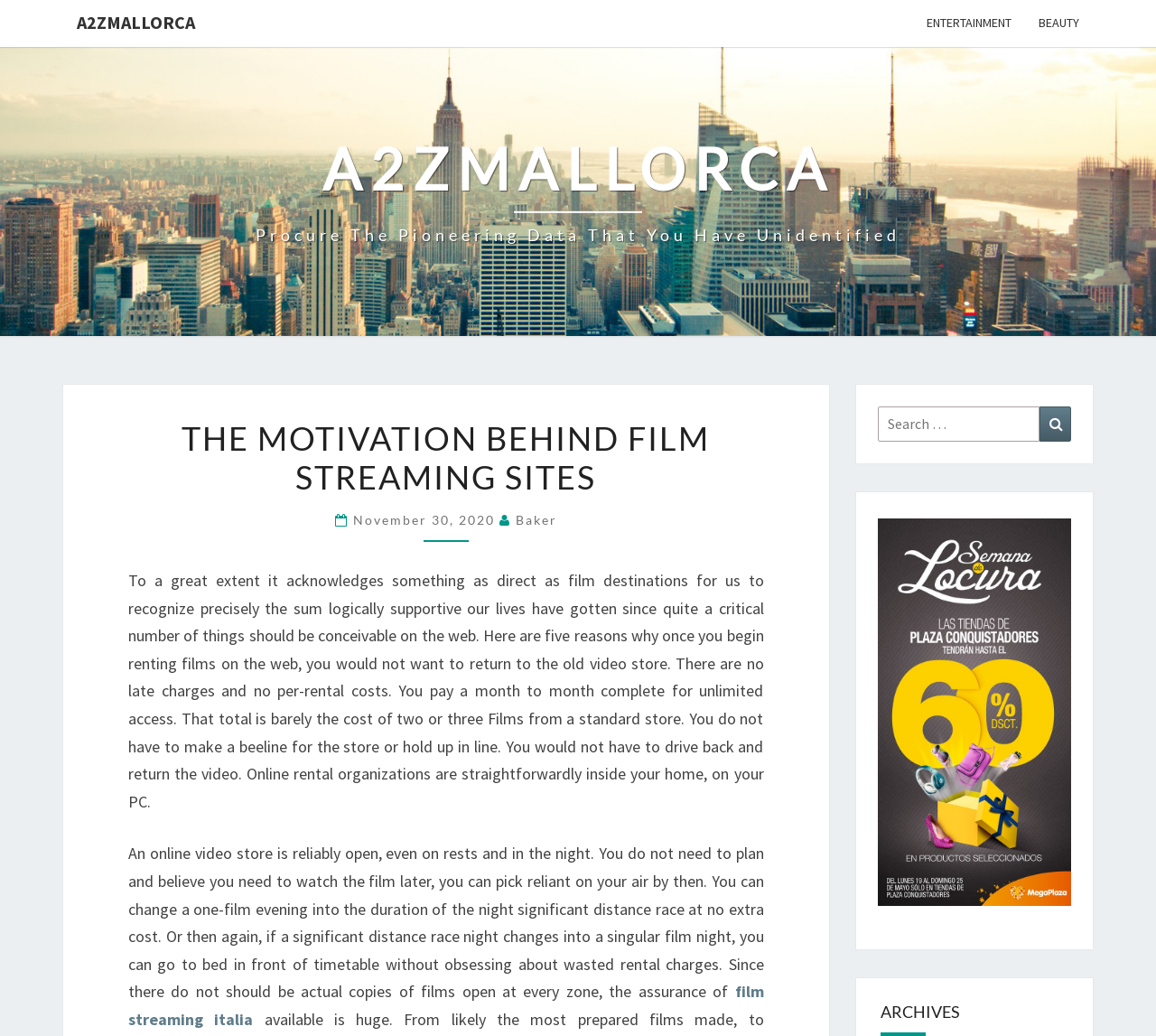Please specify the bounding box coordinates of the clickable section necessary to execute the following command: "Click on A2ZMALLORCA".

[0.055, 0.0, 0.18, 0.044]